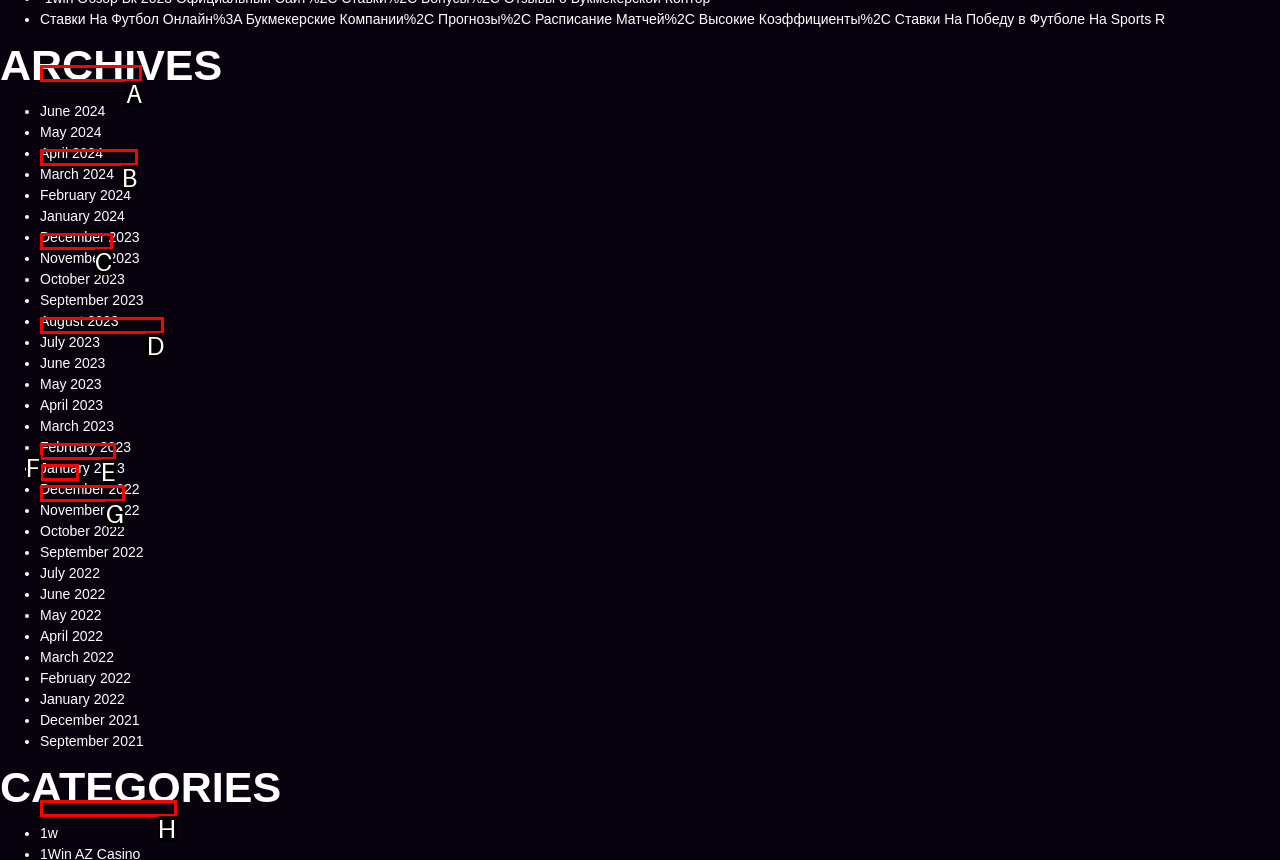Pick the option that best fits the description: mostbet ozbekistonda. Reply with the letter of the matching option directly.

H